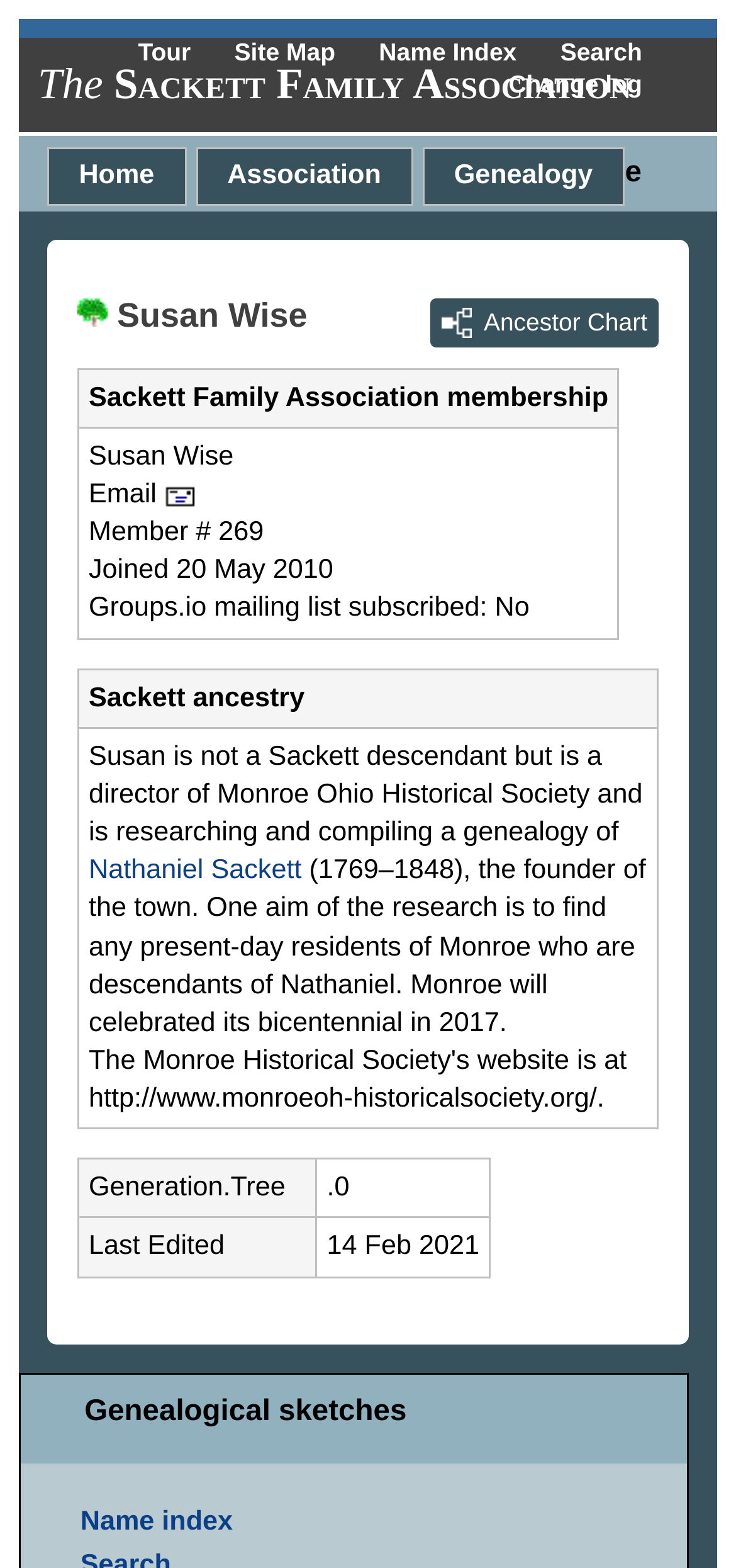Please answer the following question using a single word or phrase: 
What is the name of the historical society Susan is a director of?

Monroe Ohio Historical Society